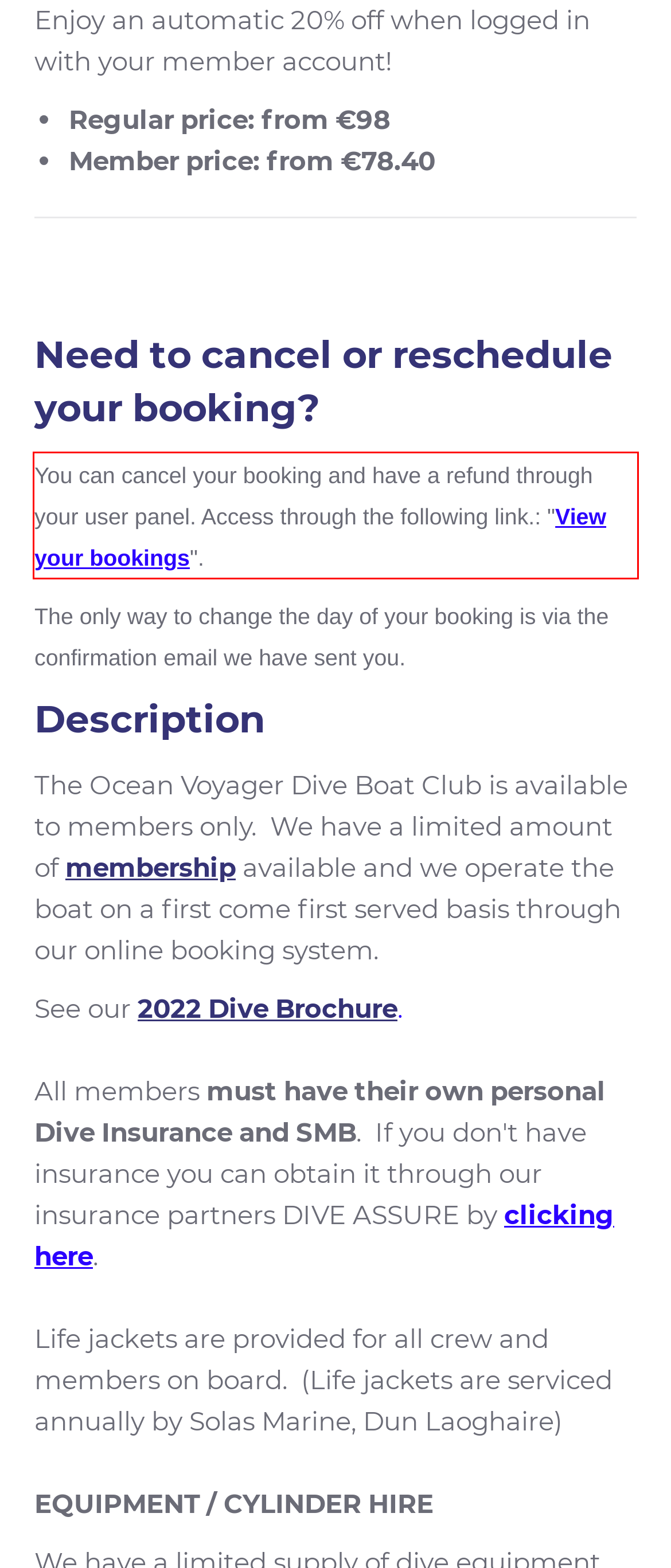You are presented with a screenshot containing a red rectangle. Extract the text found inside this red bounding box.

You can cancel your booking and have a refund through your user panel. Access through the following link.: "View your bookings".